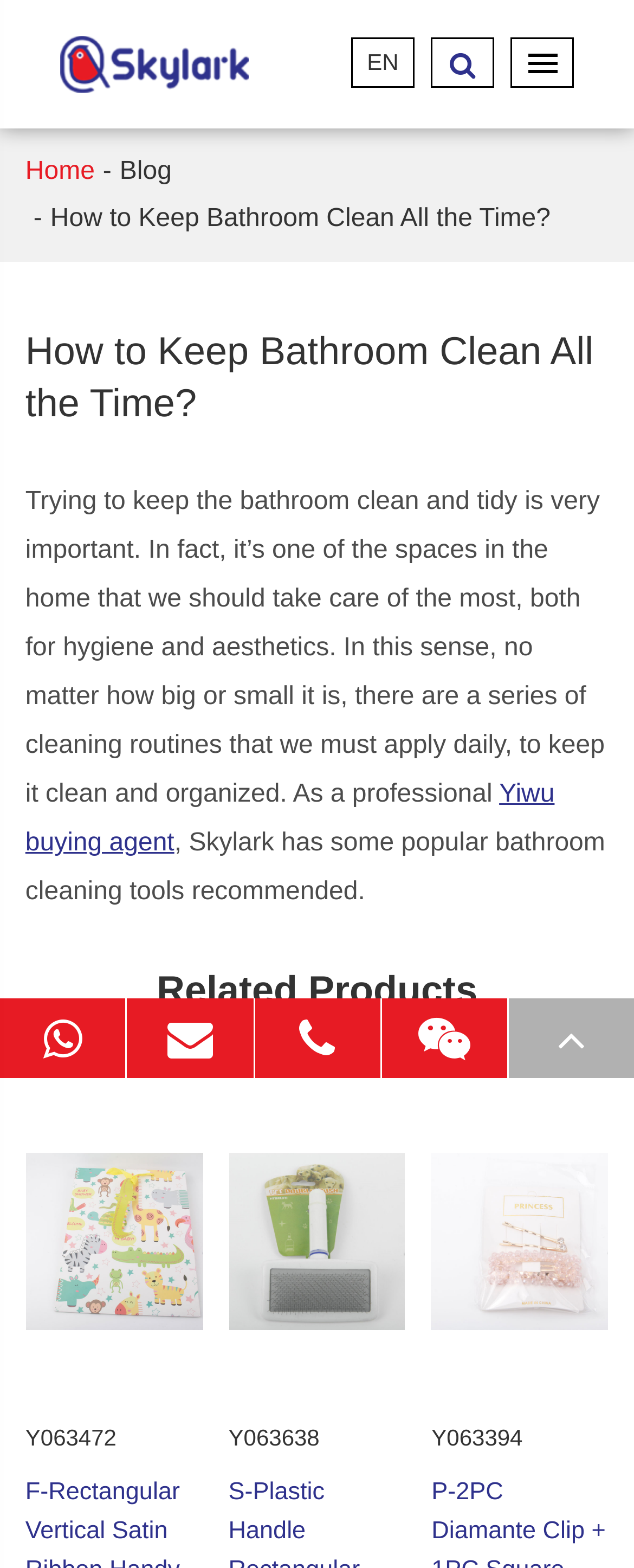What is the text above the 'Related Products' section?
Look at the screenshot and respond with one word or a short phrase.

Cleaning routines